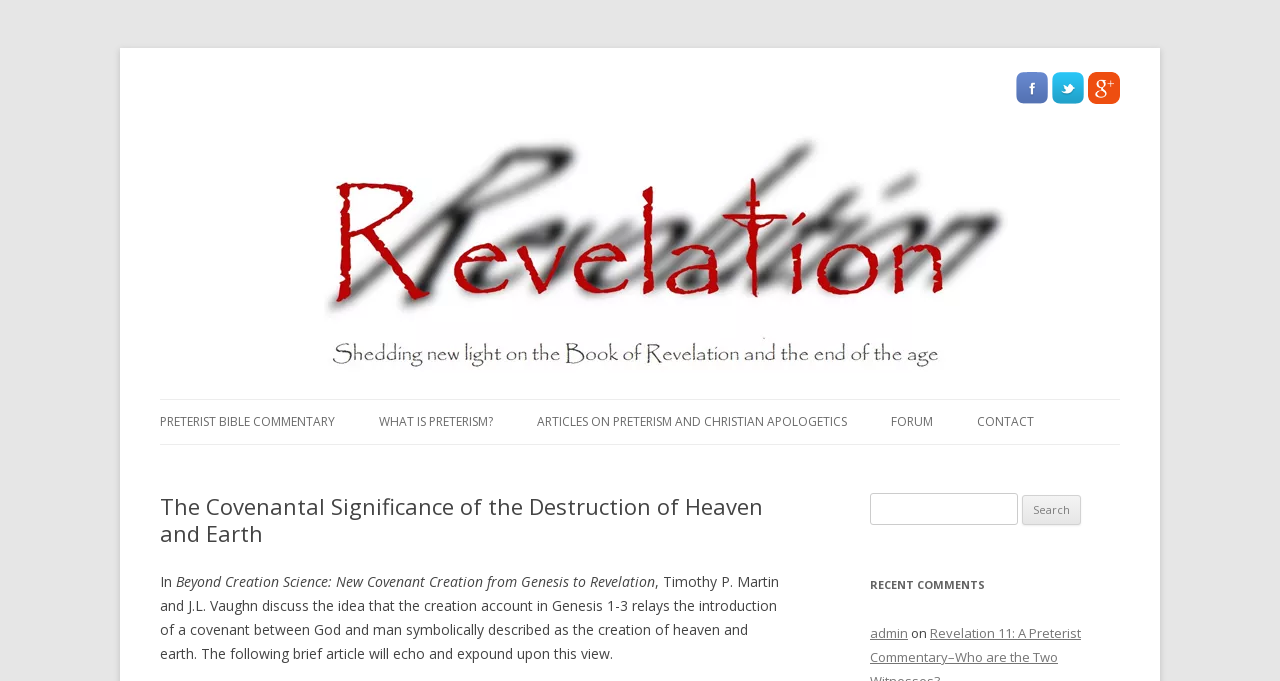Bounding box coordinates are specified in the format (top-left x, top-left y, bottom-right x, bottom-right y). All values are floating point numbers bounded between 0 and 1. Please provide the bounding box coordinate of the region this sentence describes: parent_node: Search for: name="s"

[0.68, 0.724, 0.795, 0.771]